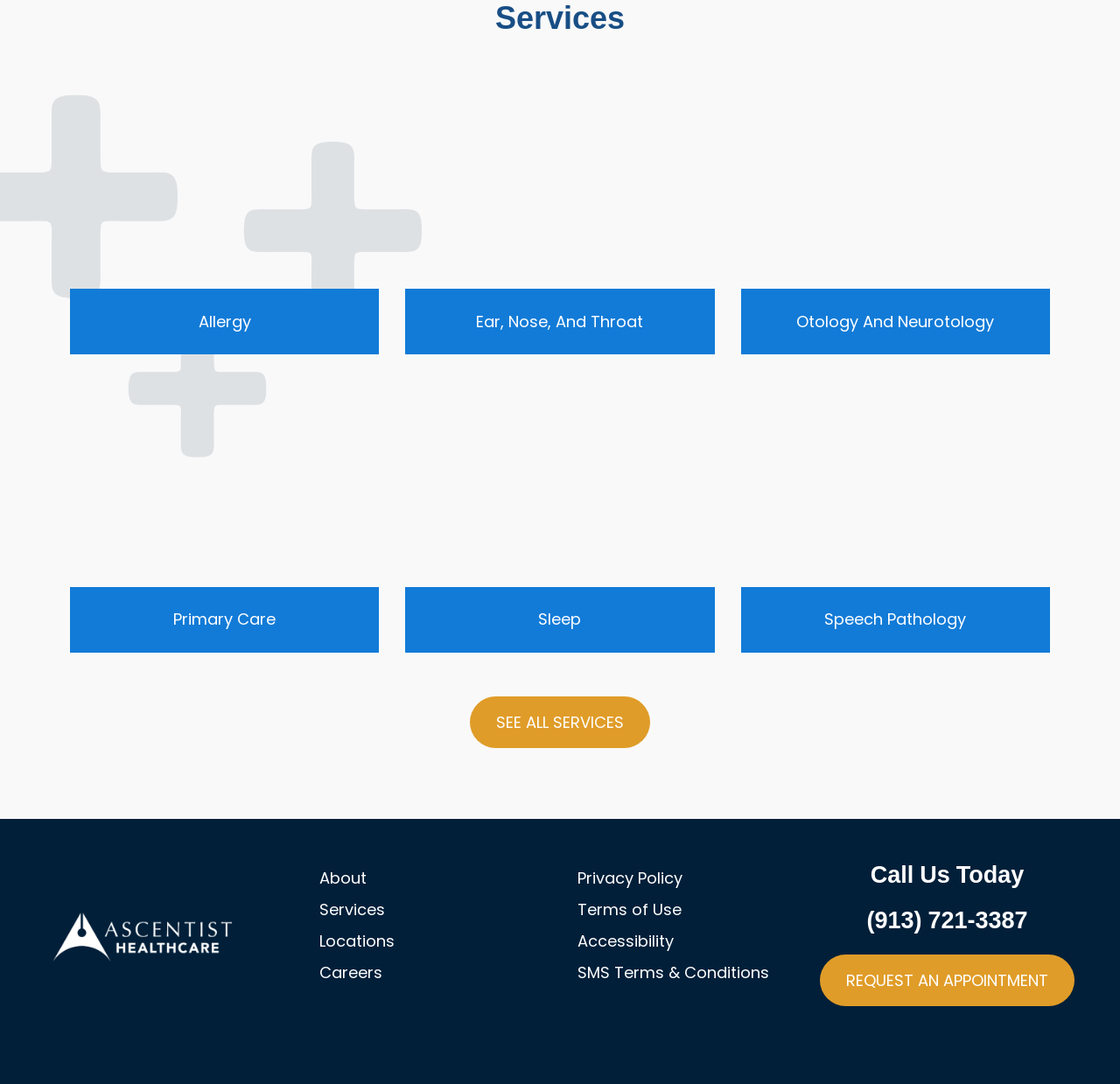Identify the bounding box coordinates for the UI element mentioned here: "Otology and Neurotology". Provide the coordinates as four float values between 0 and 1, i.e., [left, top, right, bottom].

[0.661, 0.267, 0.938, 0.327]